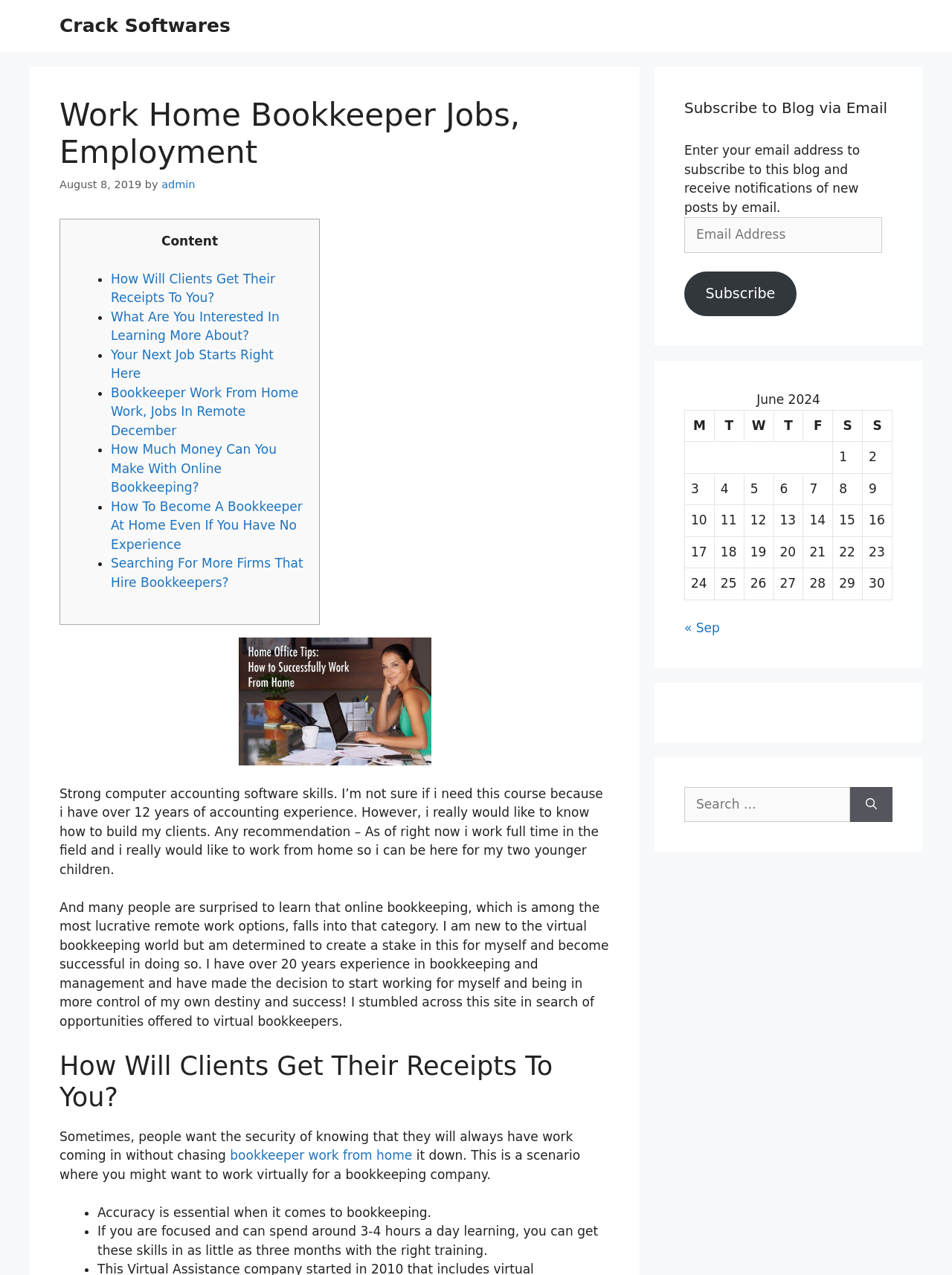Answer in one word or a short phrase: 
What is the purpose of the 'Subscribe to Blog via Email' section?

To receive notifications of new posts